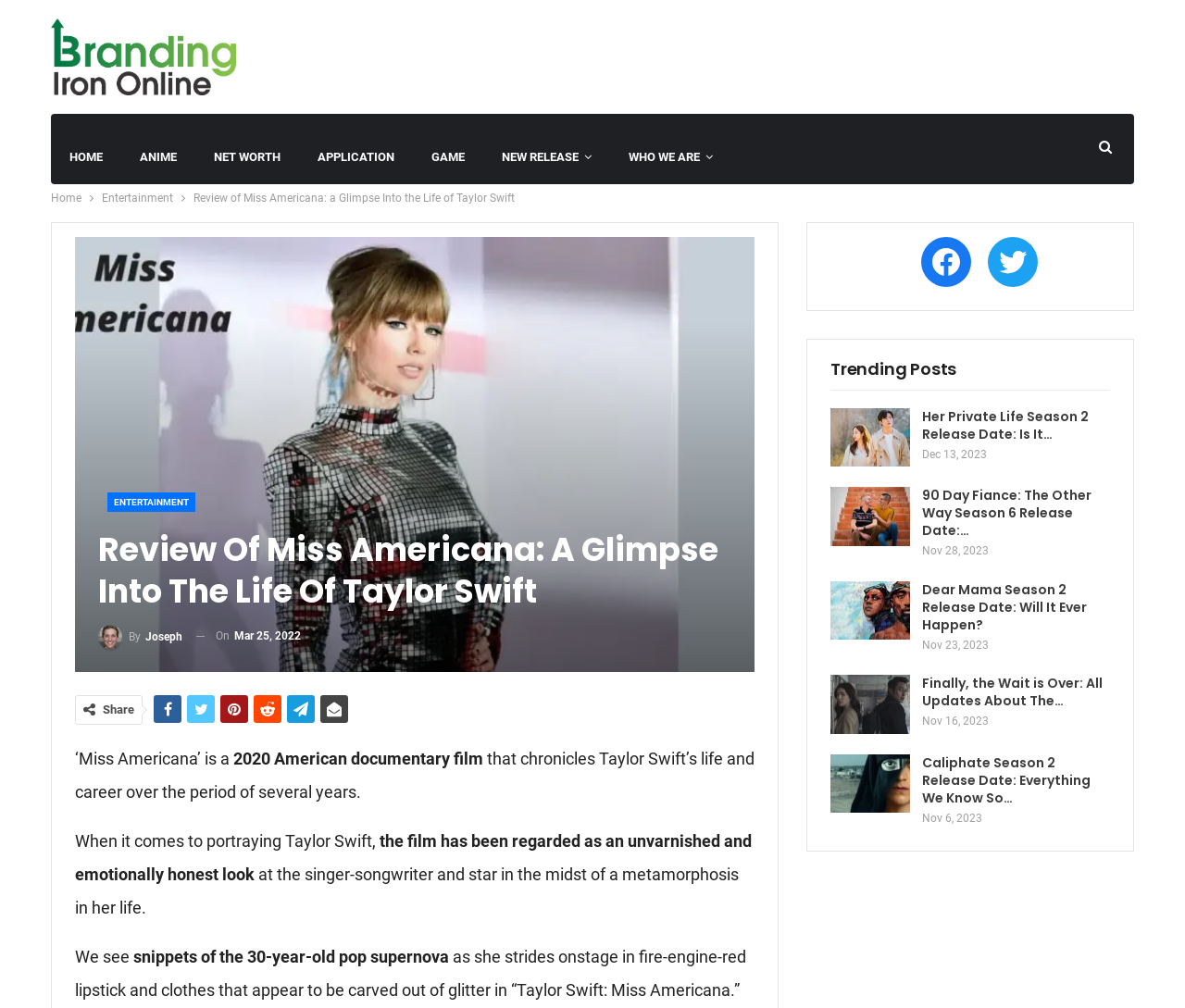Please give a one-word or short phrase response to the following question: 
What is the format of the dates in the sidebar?

Month Day, Year